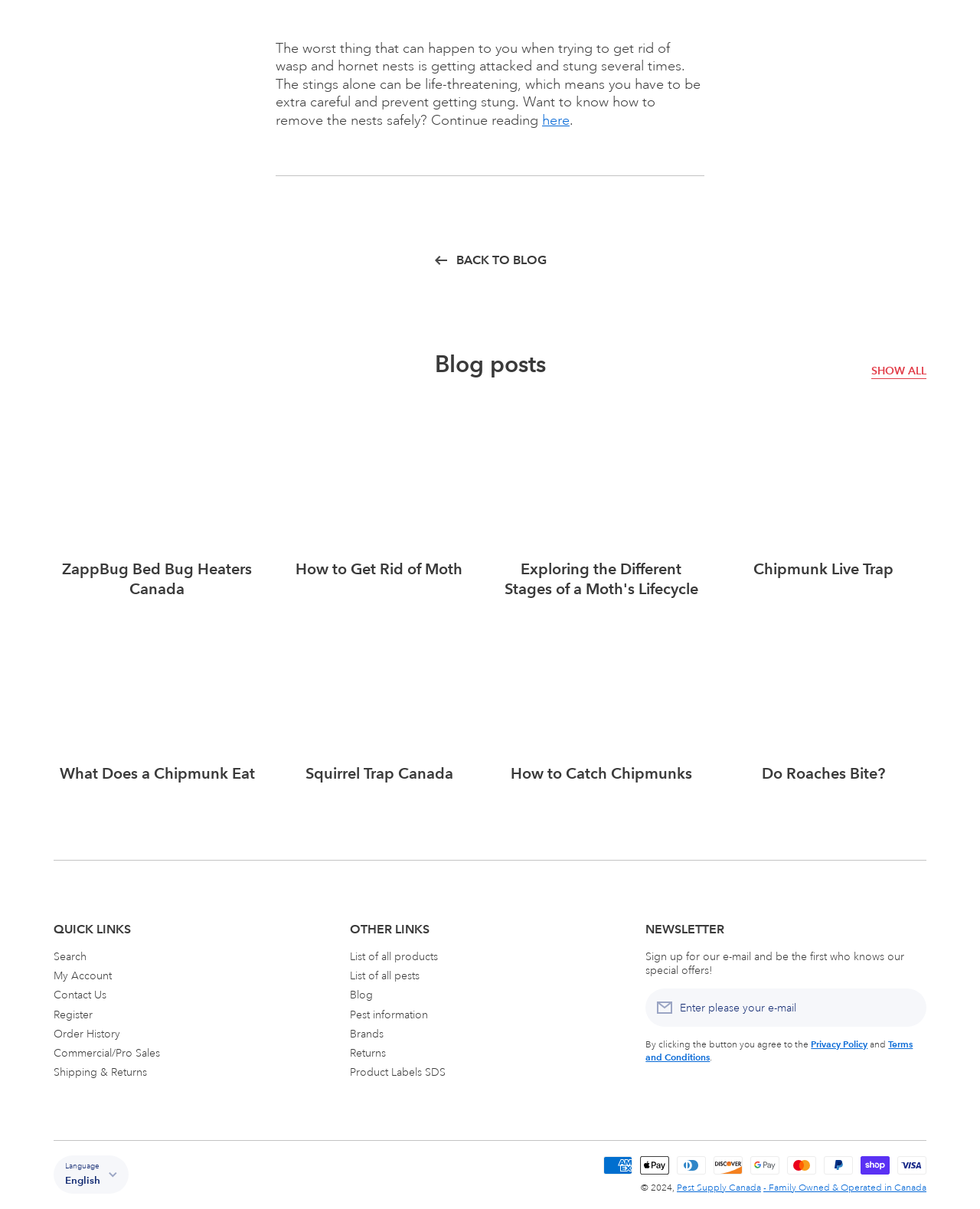Given the element description My Account, specify the bounding box coordinates of the corresponding UI element in the format (top-left x, top-left y, bottom-right x, bottom-right y). All values must be between 0 and 1.

[0.055, 0.797, 0.114, 0.813]